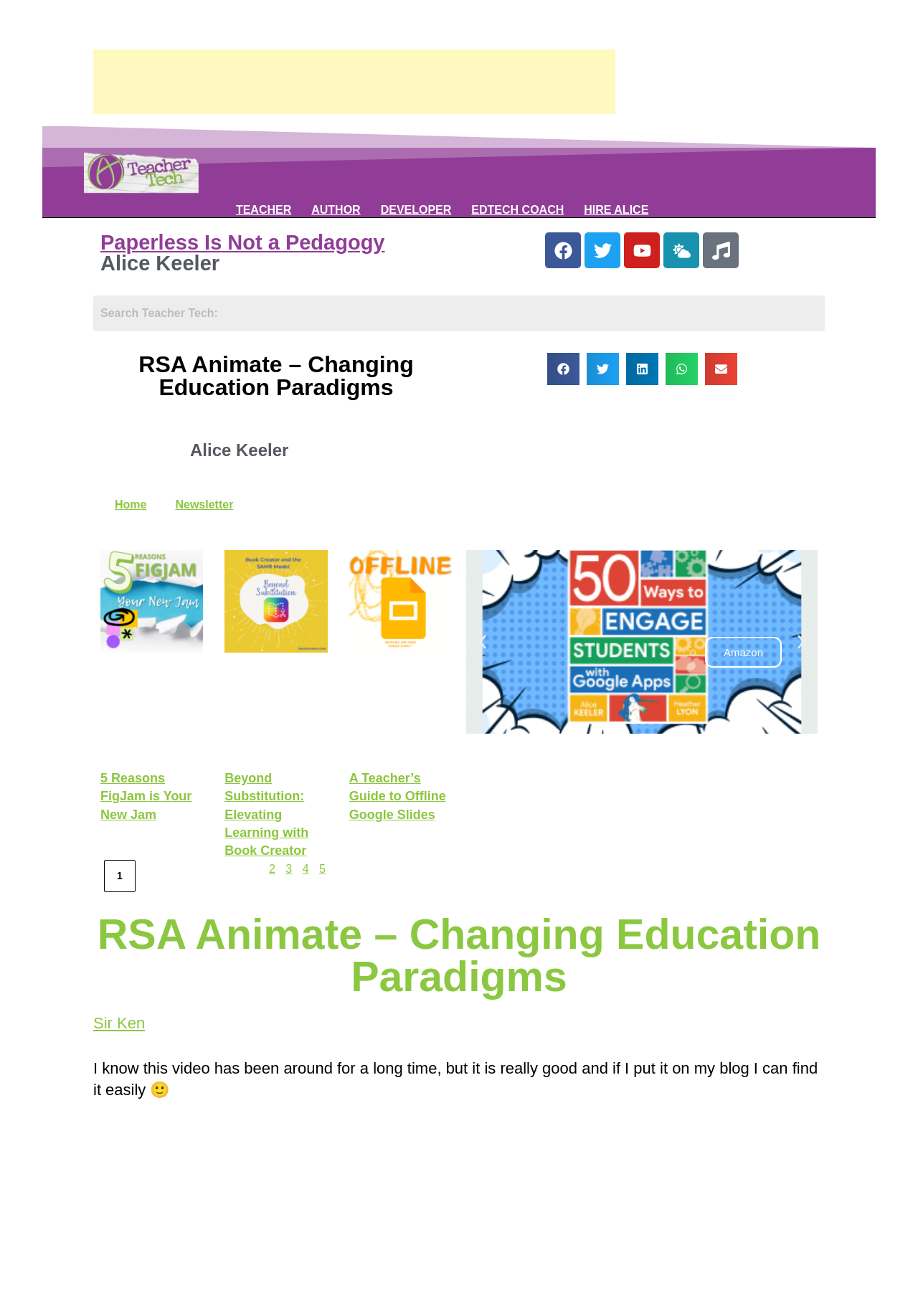How many social media links are there? Examine the screenshot and reply using just one word or a brief phrase.

4